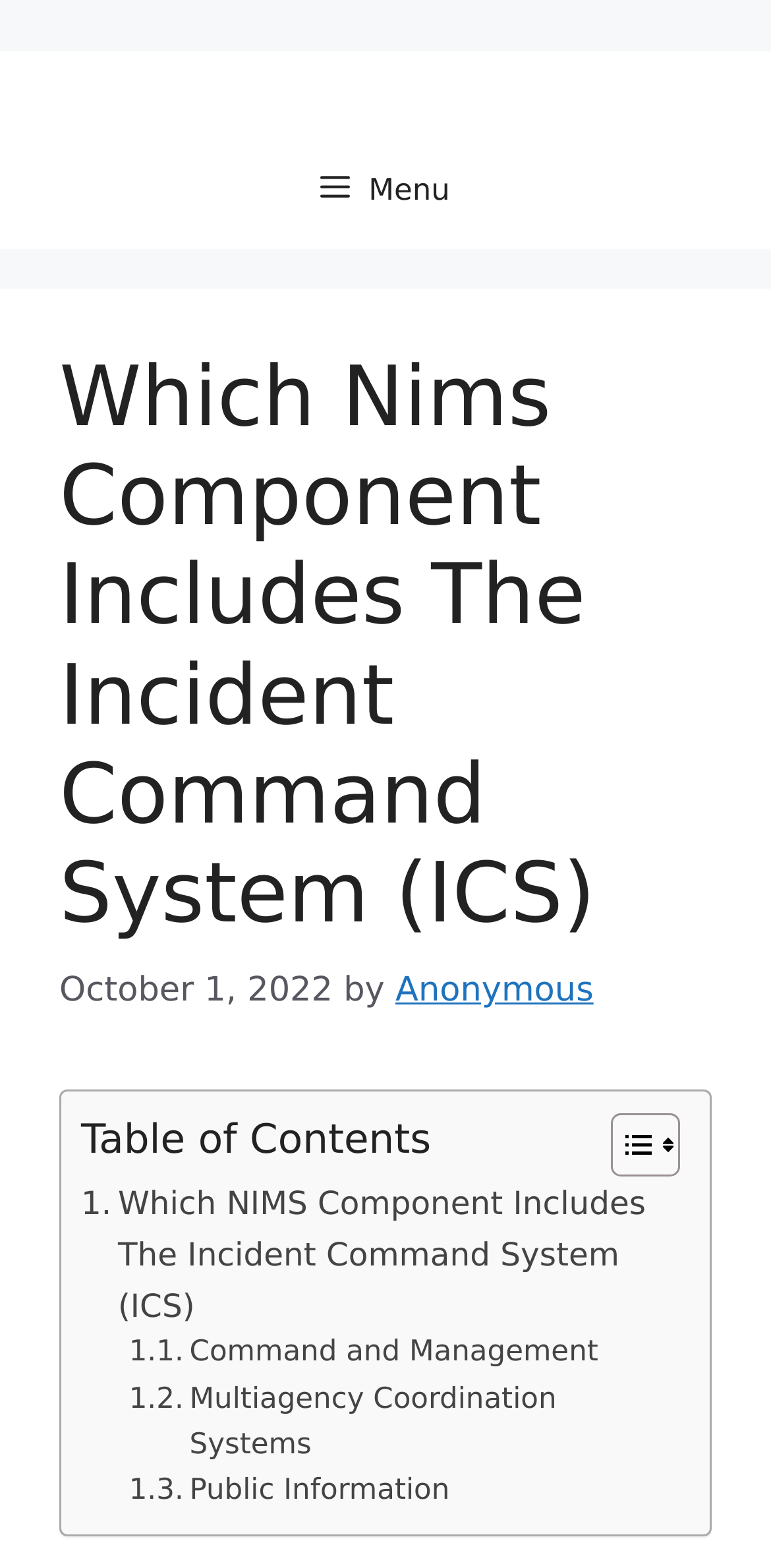Provide the bounding box coordinates of the UI element this sentence describes: "Public Information".

[0.167, 0.937, 0.583, 0.967]